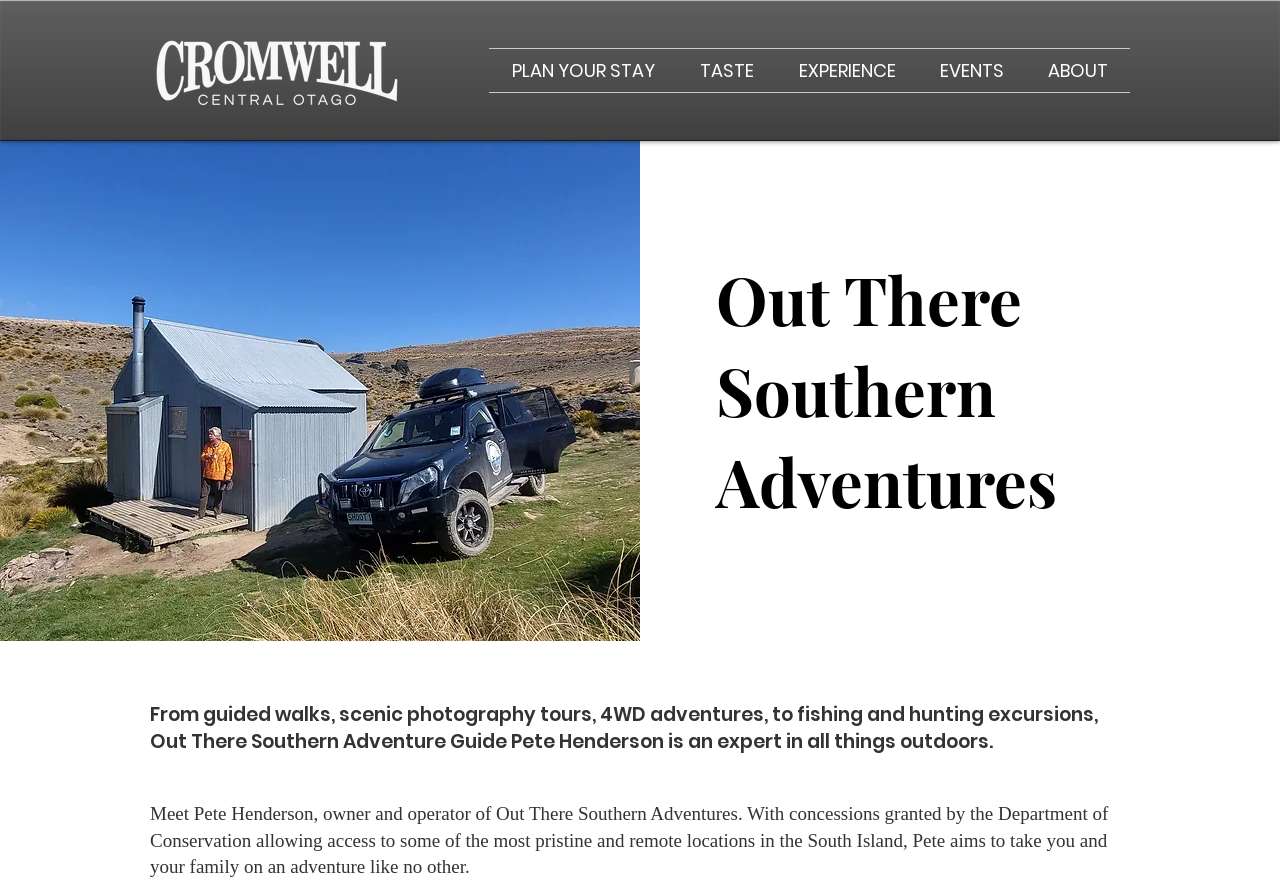Reply to the question with a brief word or phrase: What type of adventures does Out There Southern Adventures offer?

Guided walks, scenic photography tours, 4WD adventures